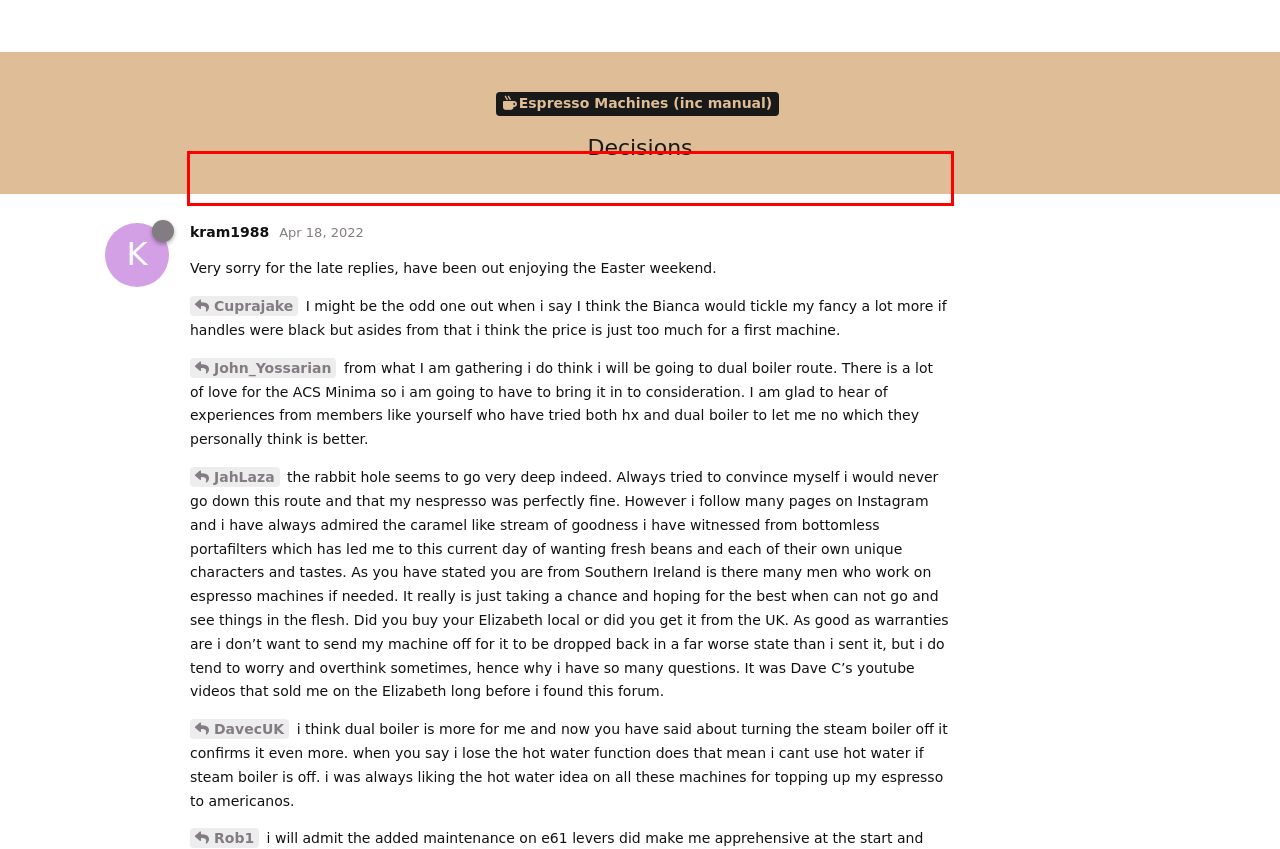Review the screenshot of the webpage and recognize the text inside the red rectangle bounding box. Provide the extracted text content.

JahLaza After starting this thread and getting replies i didnt relaise the water was so in depth. I honestly thought a brita jug or ashbeck water was the perfect solution 😂